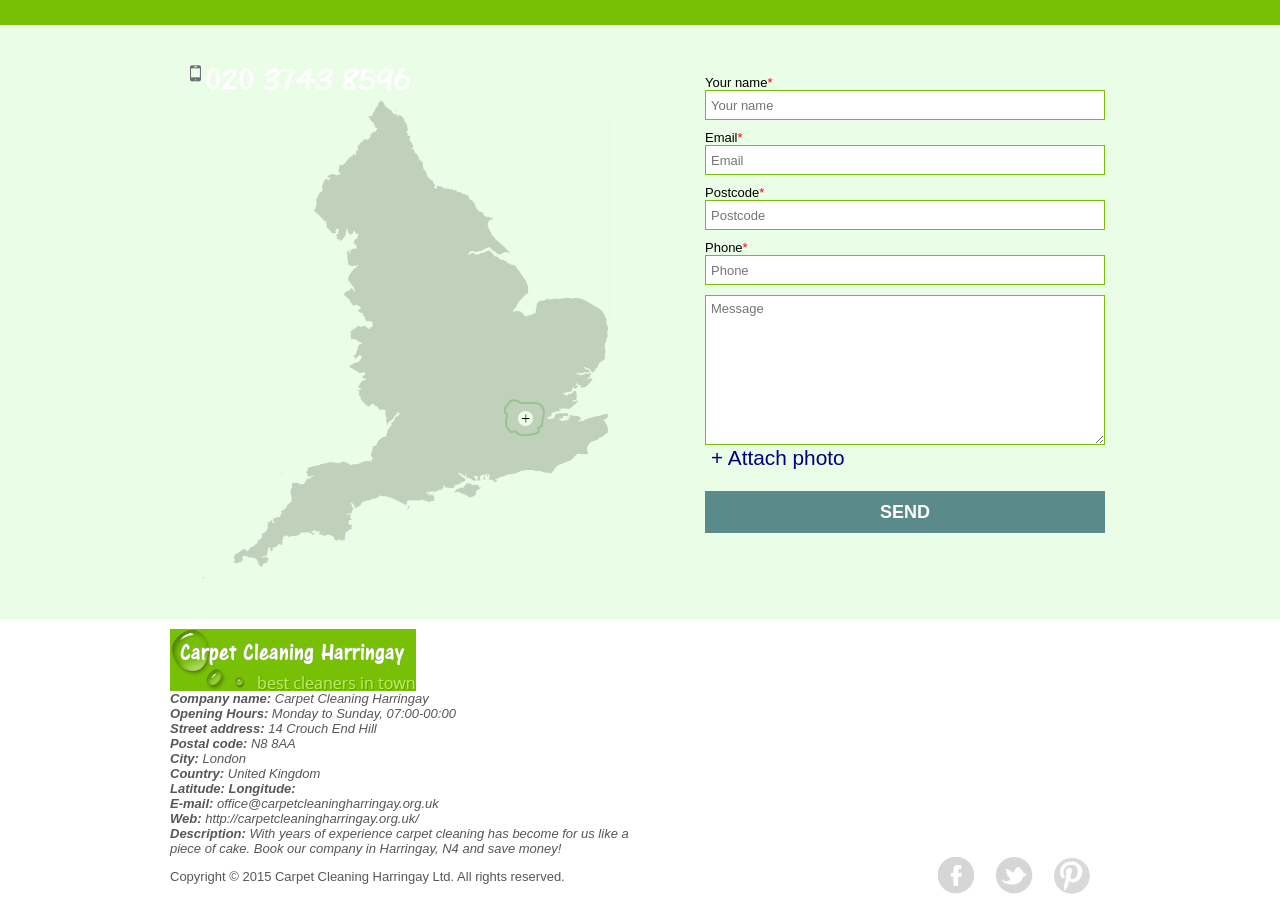Give a one-word or short phrase answer to this question: 
What is the postcode of the company?

N8 8AA